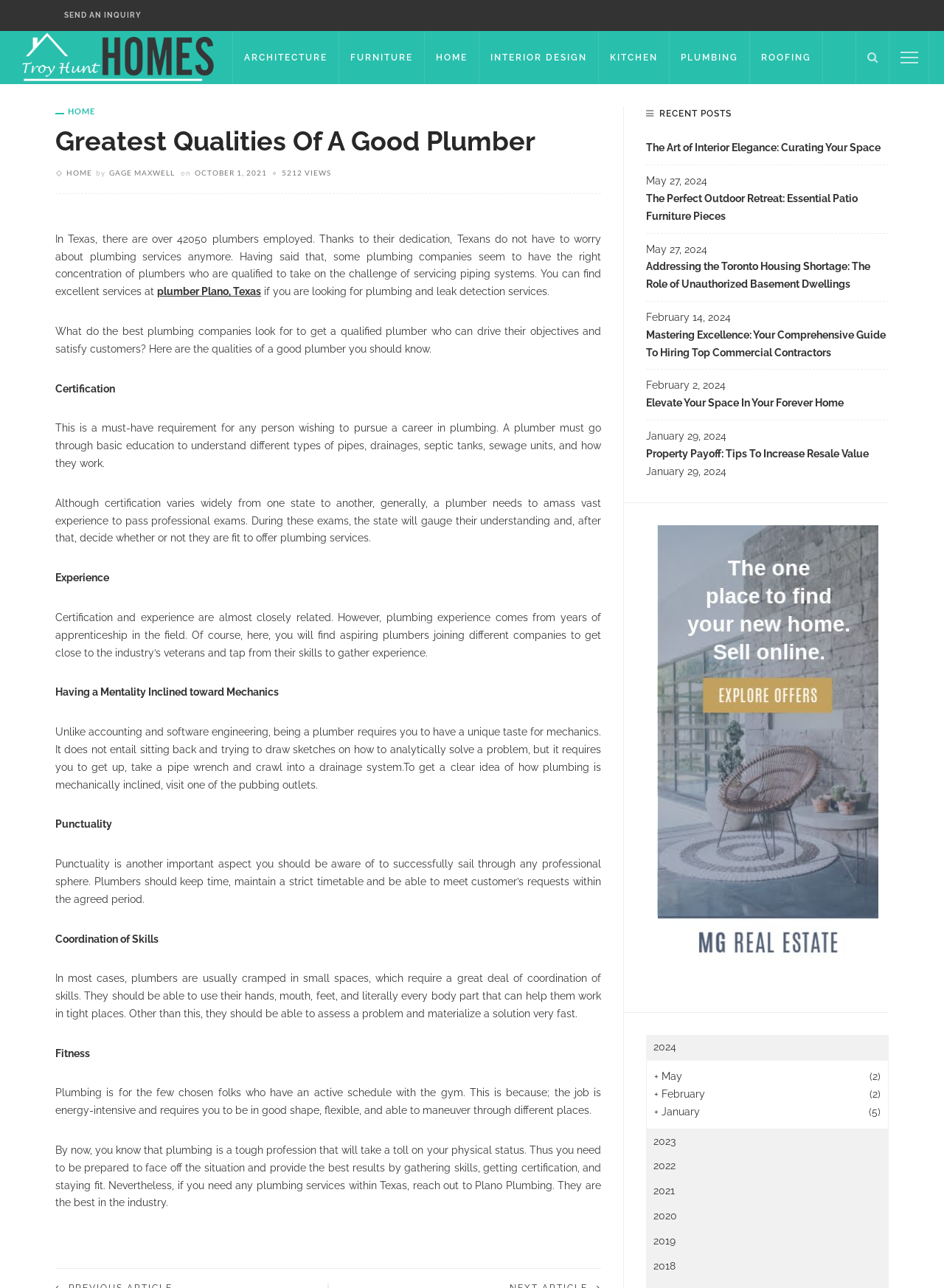Using the format (top-left x, top-left y, bottom-right x, bottom-right y), provide the bounding box coordinates for the described UI element. All values should be floating point numbers between 0 and 1: LinkedIn

None